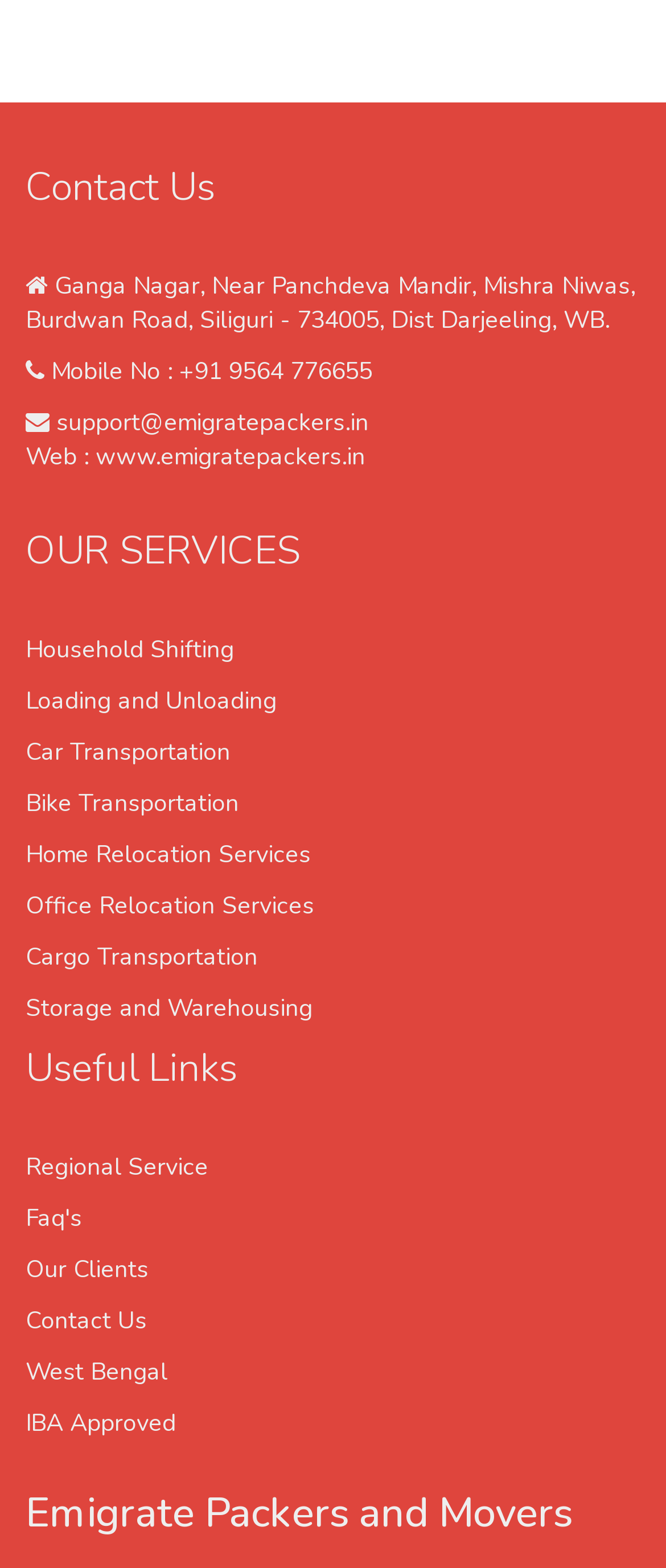Please find the bounding box coordinates (top-left x, top-left y, bottom-right x, bottom-right y) in the screenshot for the UI element described as follows: Storage and Warehousing

[0.038, 0.633, 0.469, 0.653]